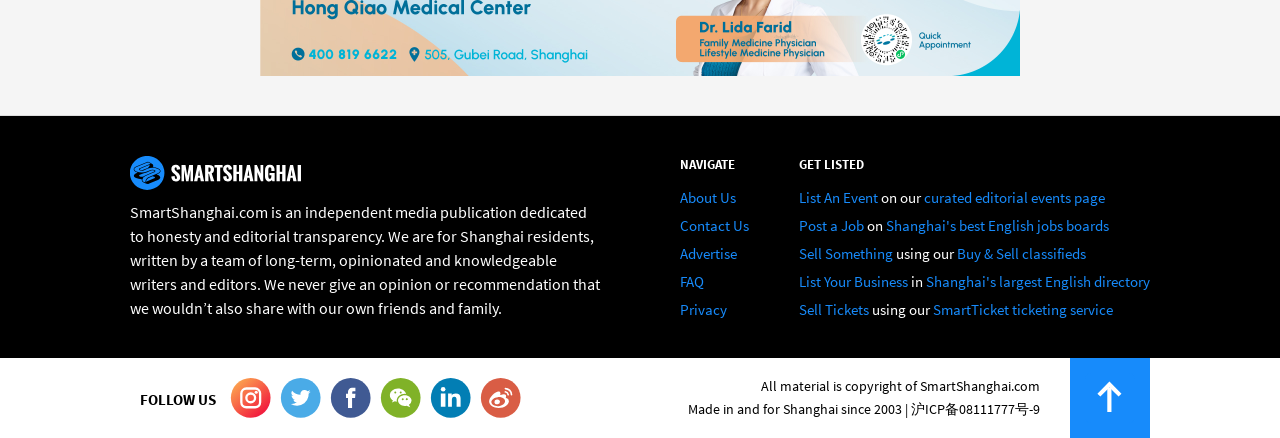What is the name of the ticketing service?
Please look at the screenshot and answer in one word or a short phrase.

SmartTicket